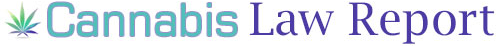What is the color of 'Law Report'?
Using the details from the image, give an elaborate explanation to answer the question.

The logo of the 'Cannabis Law Report' features the words 'Law Report' in a bold, deep purple font, which provides a striking contrast to the light blue font of 'Cannabis'.